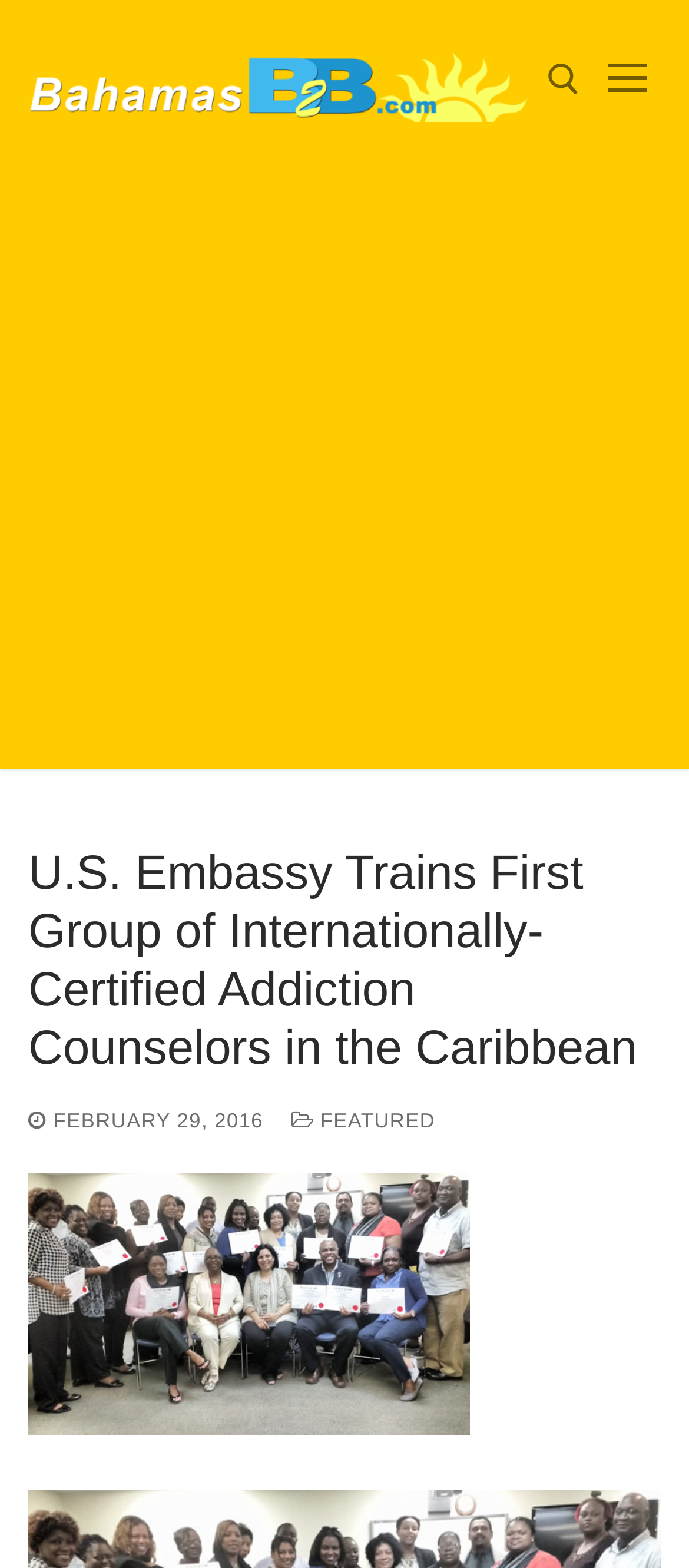Respond to the following question using a concise word or phrase: 
What is the date of the news article?

FEBRUARY 29, 2016